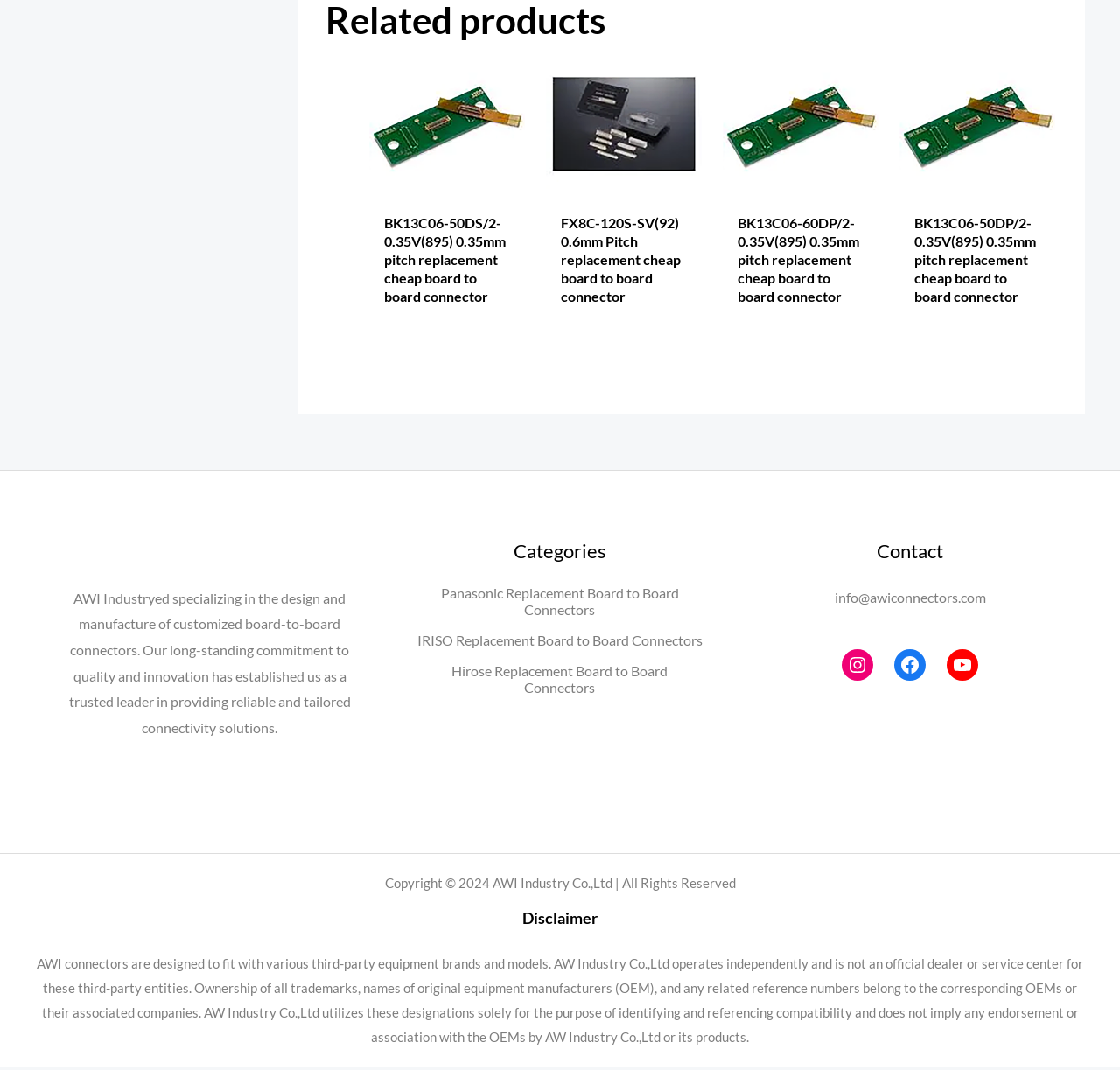Please provide the bounding box coordinates for the element that needs to be clicked to perform the following instruction: "visit the ABOUT page". The coordinates should be given as four float numbers between 0 and 1, i.e., [left, top, right, bottom].

None